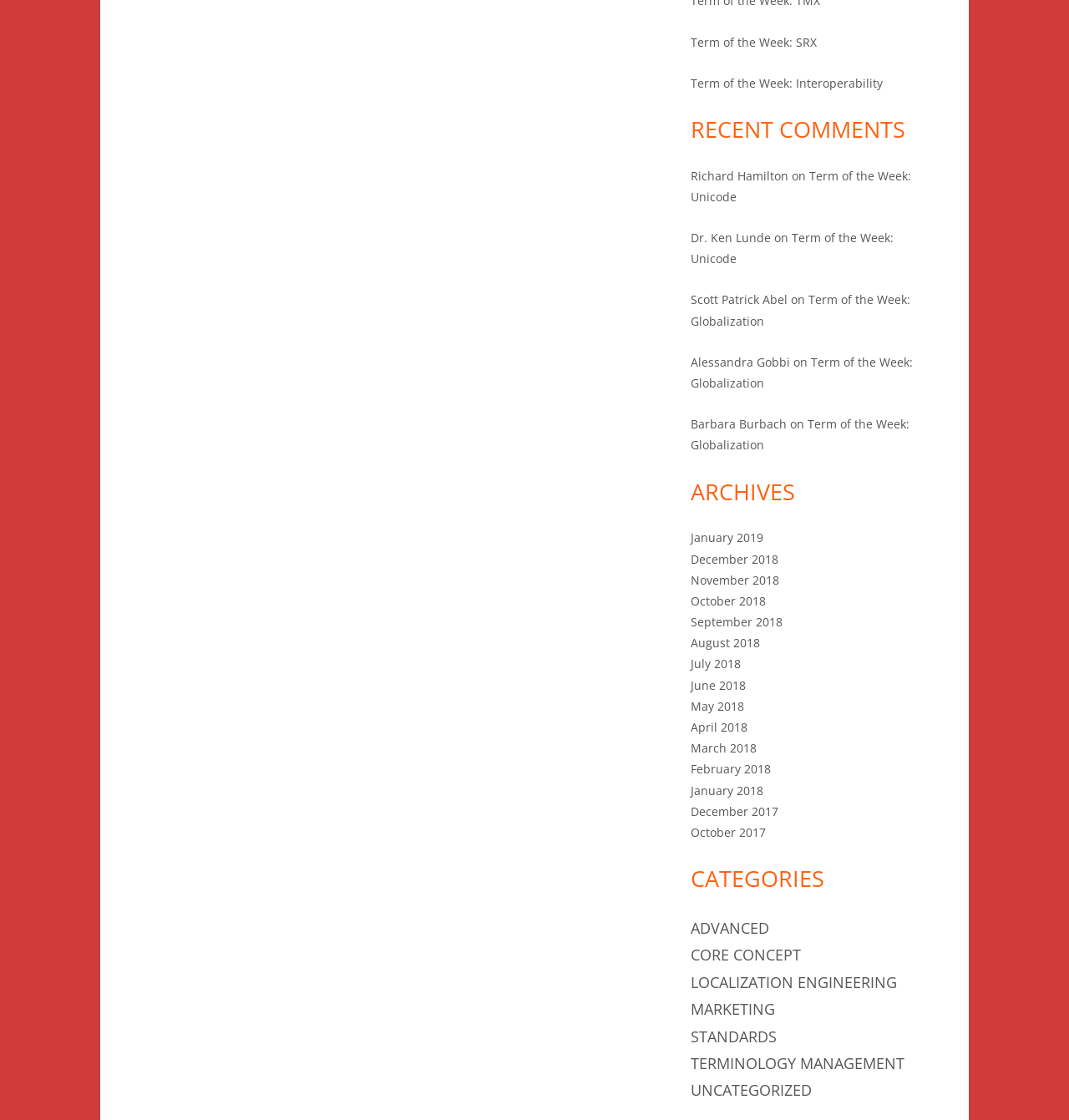Locate the bounding box coordinates of the item that should be clicked to fulfill the instruction: "Browse uncategorized posts".

[0.646, 0.964, 0.76, 0.982]